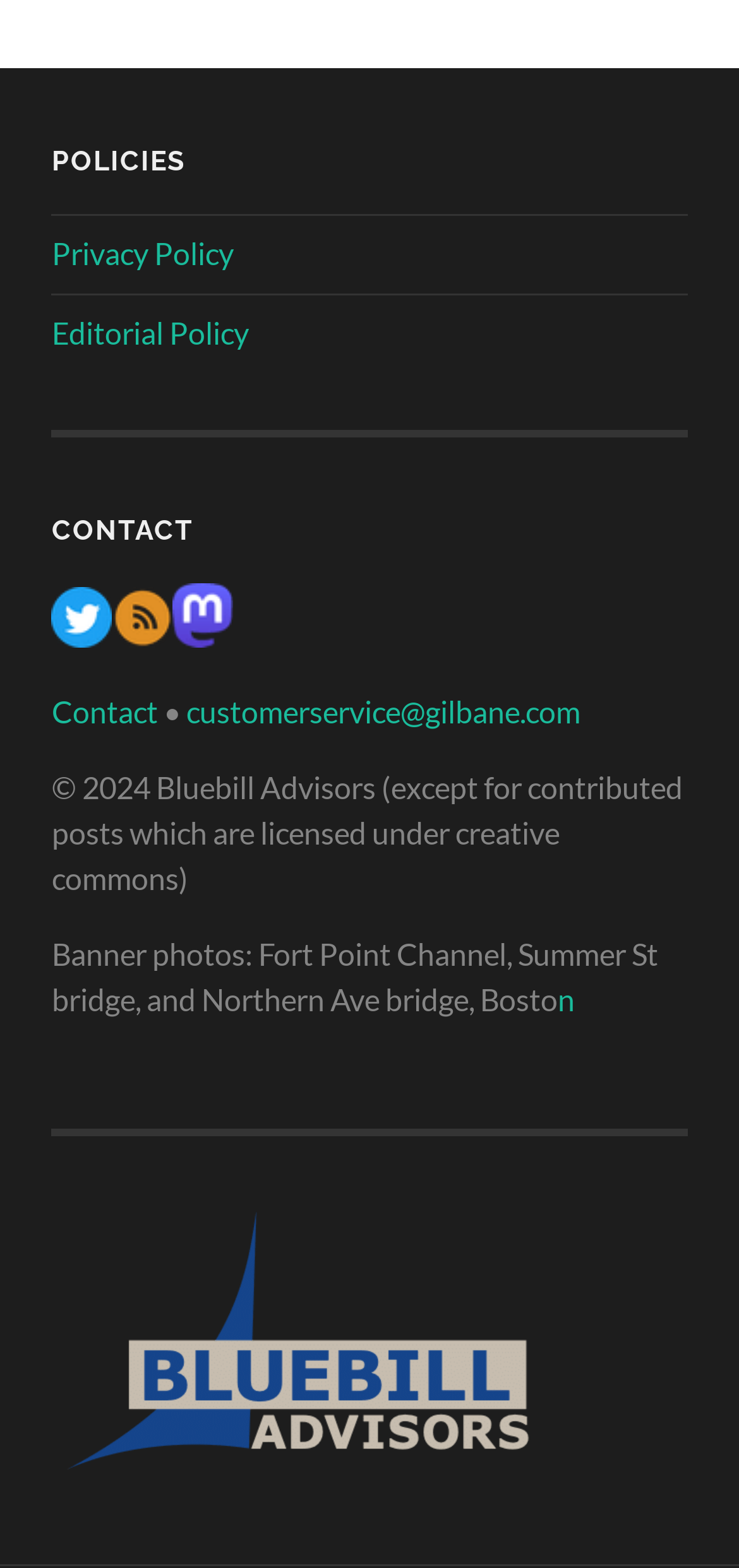Locate the bounding box coordinates of the item that should be clicked to fulfill the instruction: "View Privacy Policy".

[0.07, 0.15, 0.316, 0.173]